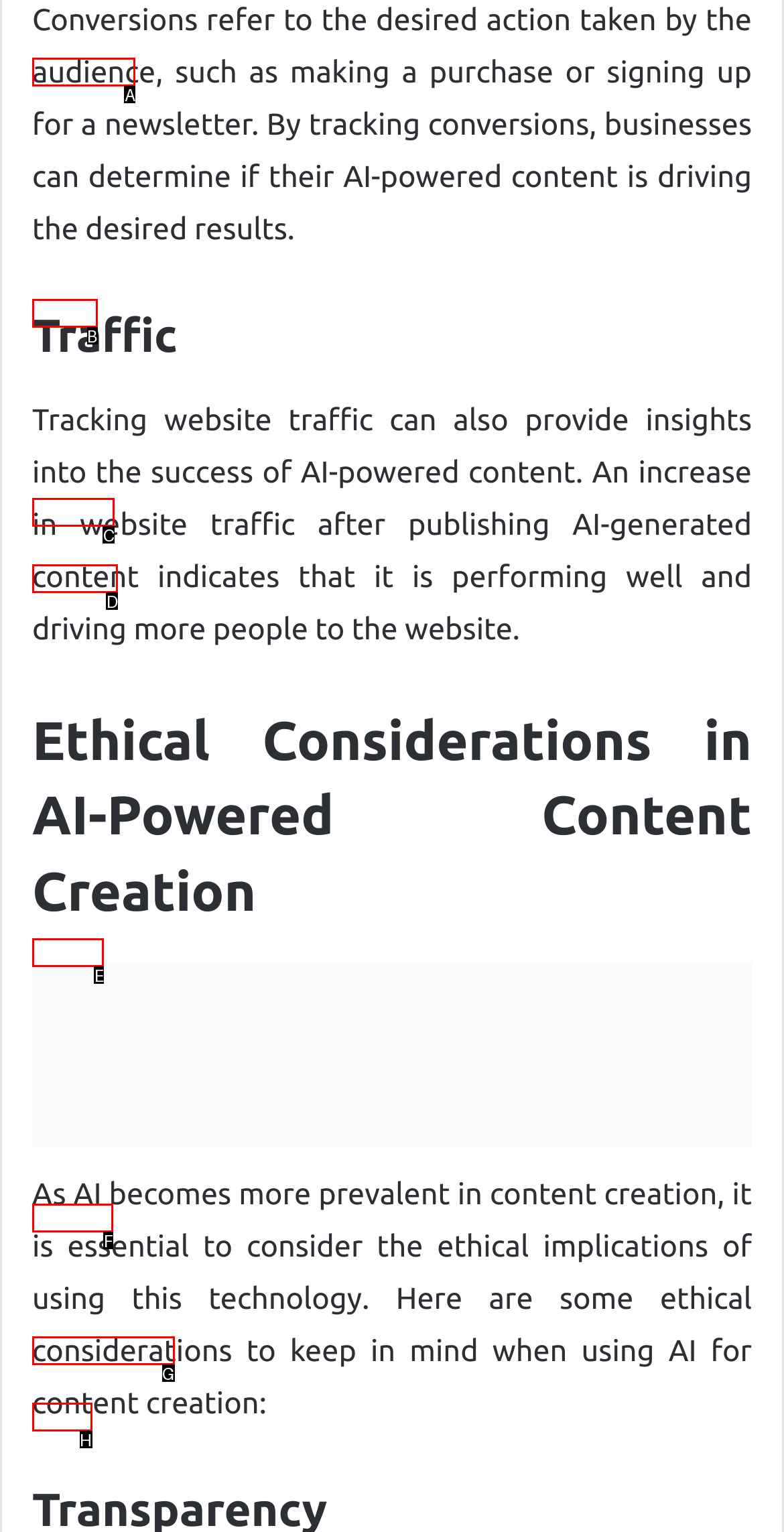Based on the description: PDF eBooks, identify the matching lettered UI element.
Answer by indicating the letter from the choices.

G